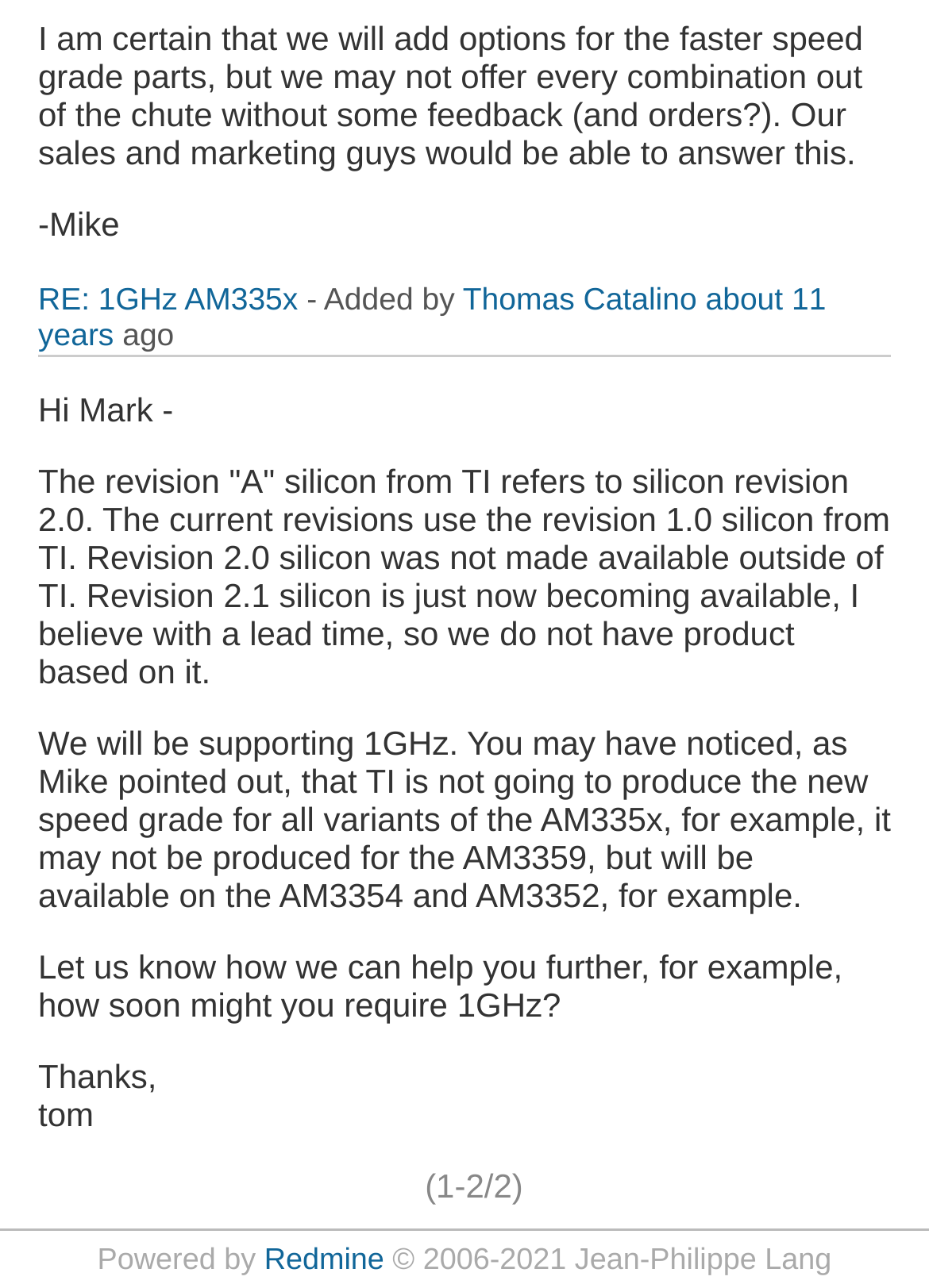What is the topic of the discussion?
Based on the screenshot, answer the question with a single word or phrase.

1GHz AM335x